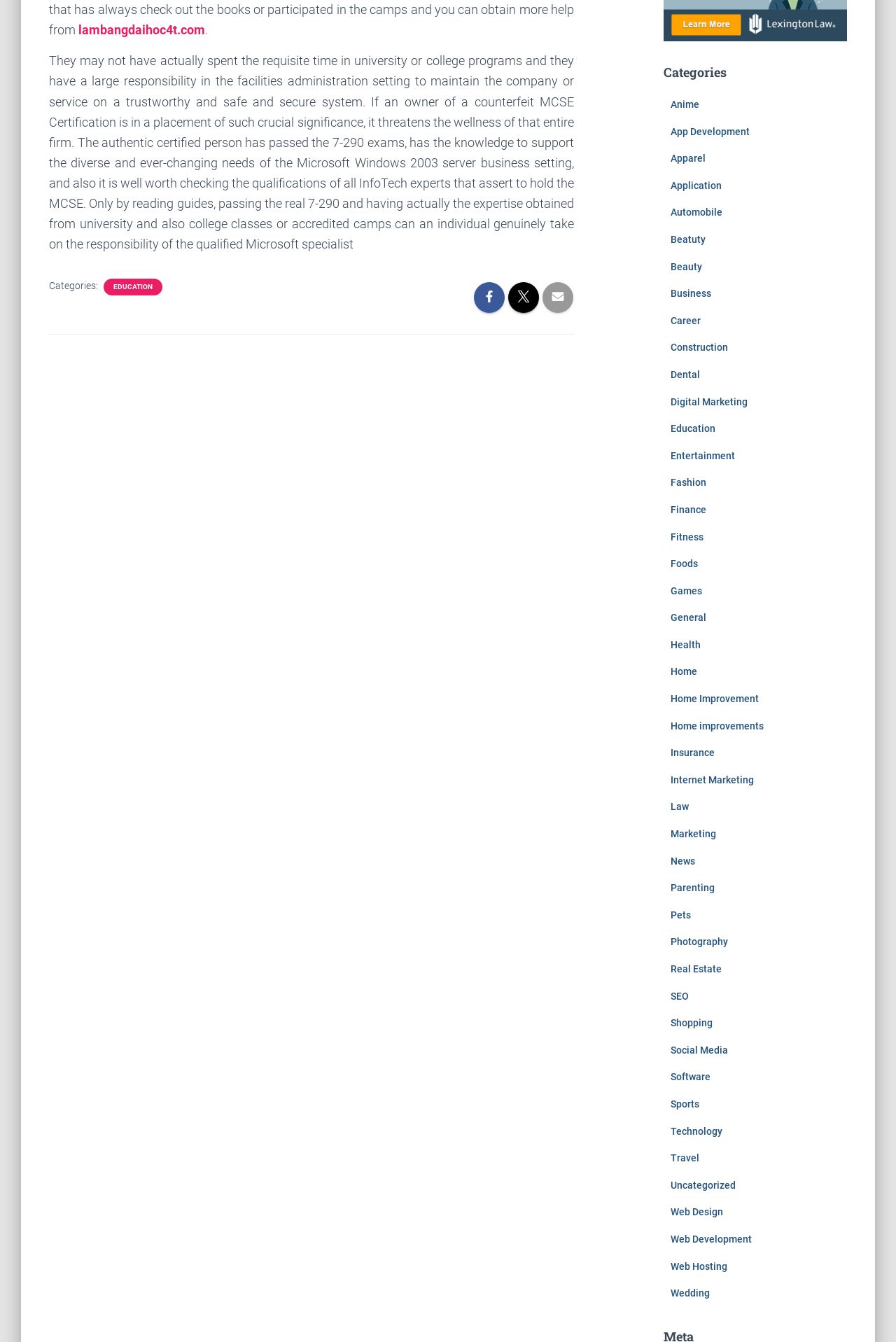Please give a short response to the question using one word or a phrase:
What is the main topic of the webpage?

MCSE Certification